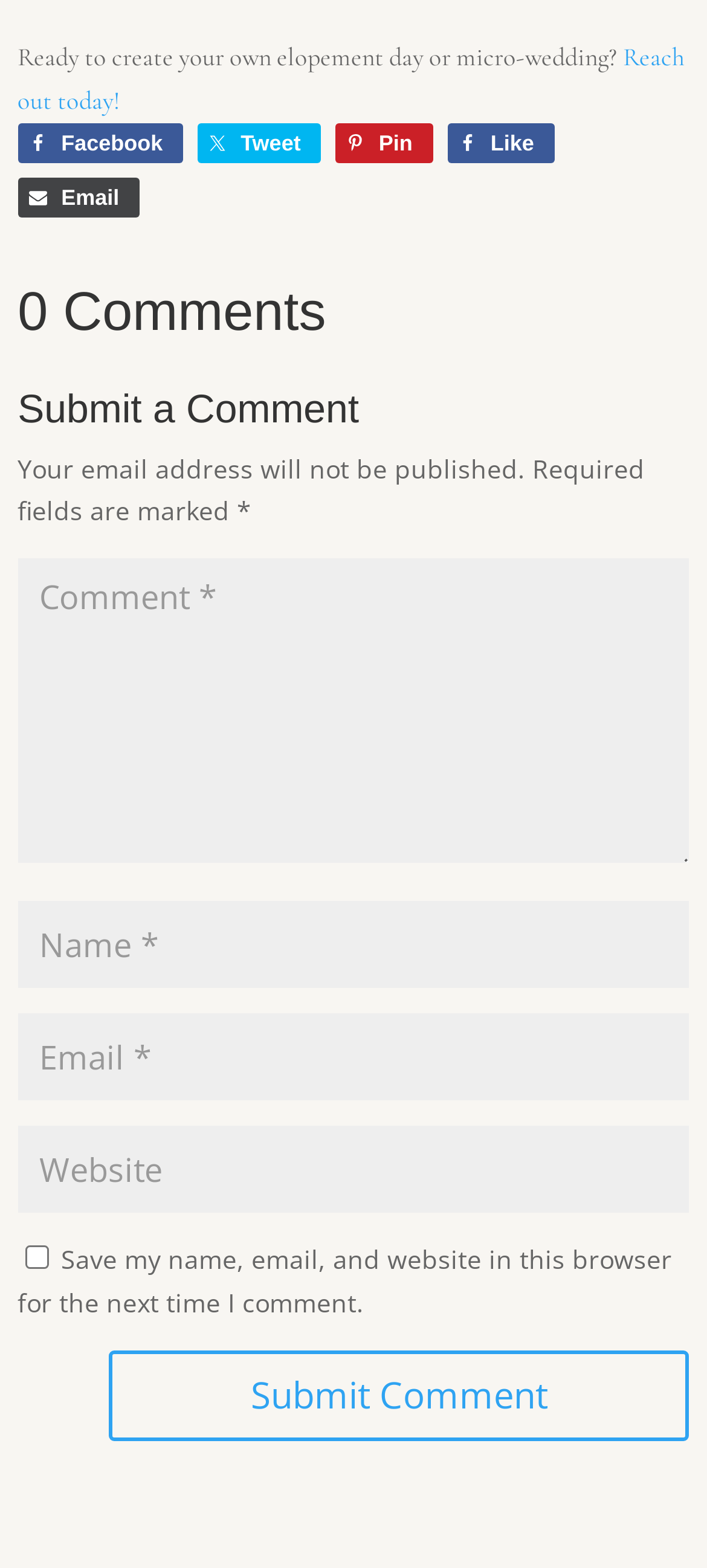What is the label of the first textbox?
Using the visual information from the image, give a one-word or short-phrase answer.

Comment *